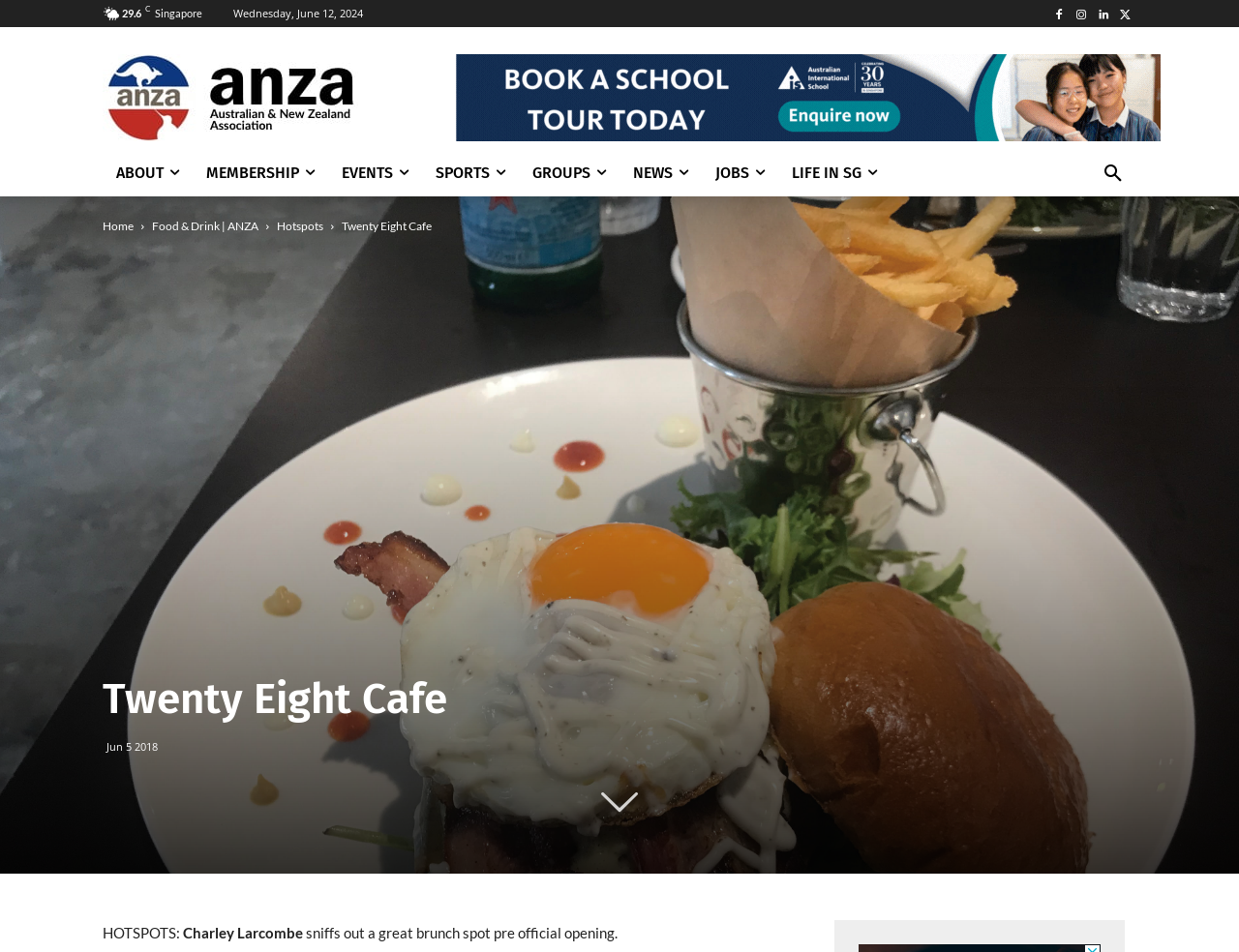Summarize the webpage in an elaborate manner.

The webpage appears to be an article or blog post about a brunch spot, specifically Twenty Eight Cafe, on a website related to the Australian and New Zealand Association (ANZA). 

At the top of the page, there is a section displaying the current temperature, "29.6°C", and the location, "Singapore", along with the current date, "Wednesday, June 12, 2024". 

Below this section, there are several links and icons, including social media links and a search button. 

On the left side of the page, there is a menu with links to different sections of the website, including "ABOUT", "EVENTS", "SPORTS", "GROUPS", "NEWS", "JOBS", and "LIFE IN SG". 

The main content of the page is an article with the title "Twenty Eight Cafe" and a subtitle "HOTSPOTS: Charley Larcombe sniffs out a great brunch spot pre official opening." The article is dated "Jun 5 2018". 

There is also an advertisement iframe on the right side of the page.